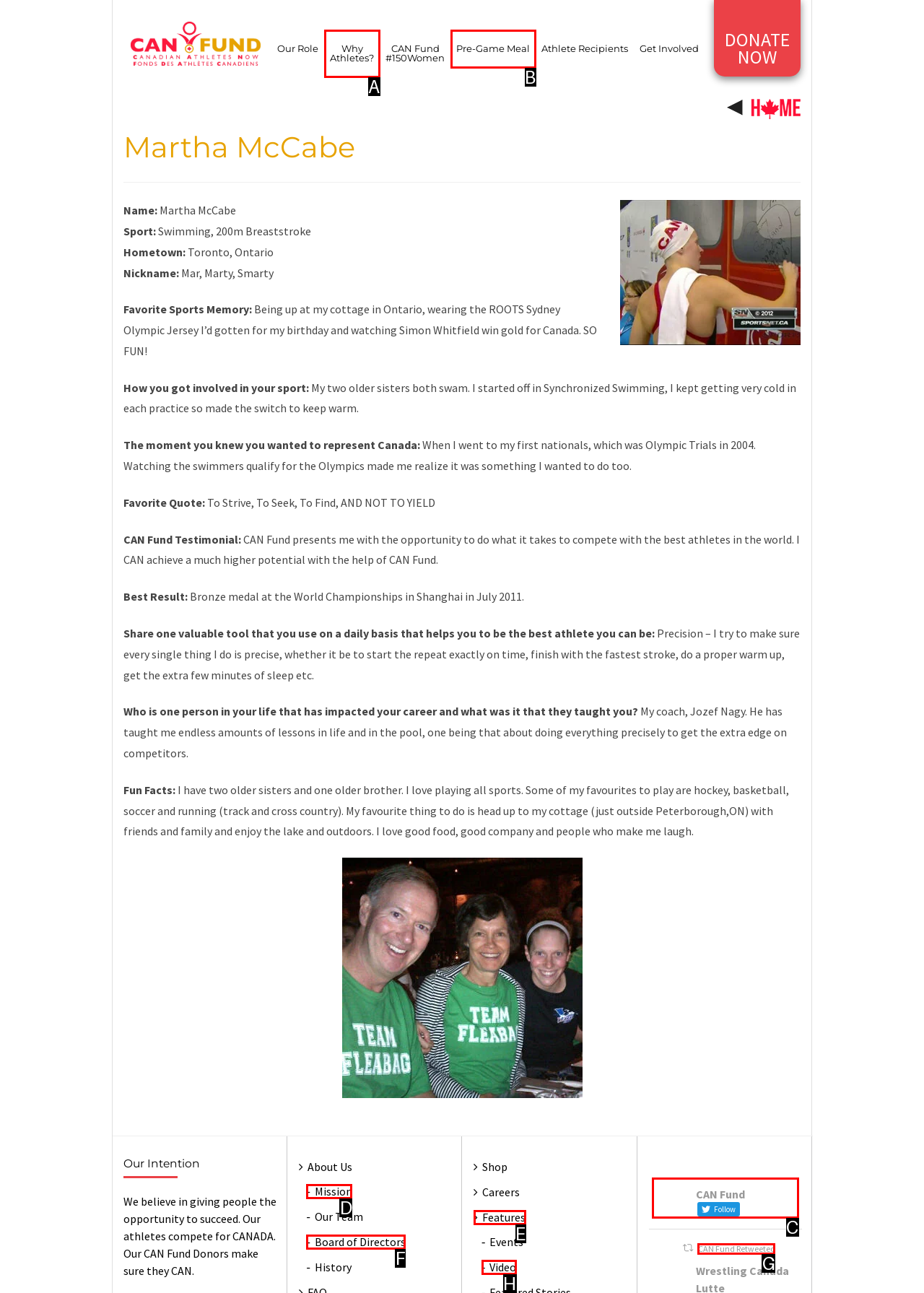Please provide the letter of the UI element that best fits the following description: Video
Respond with the letter from the given choices only.

H